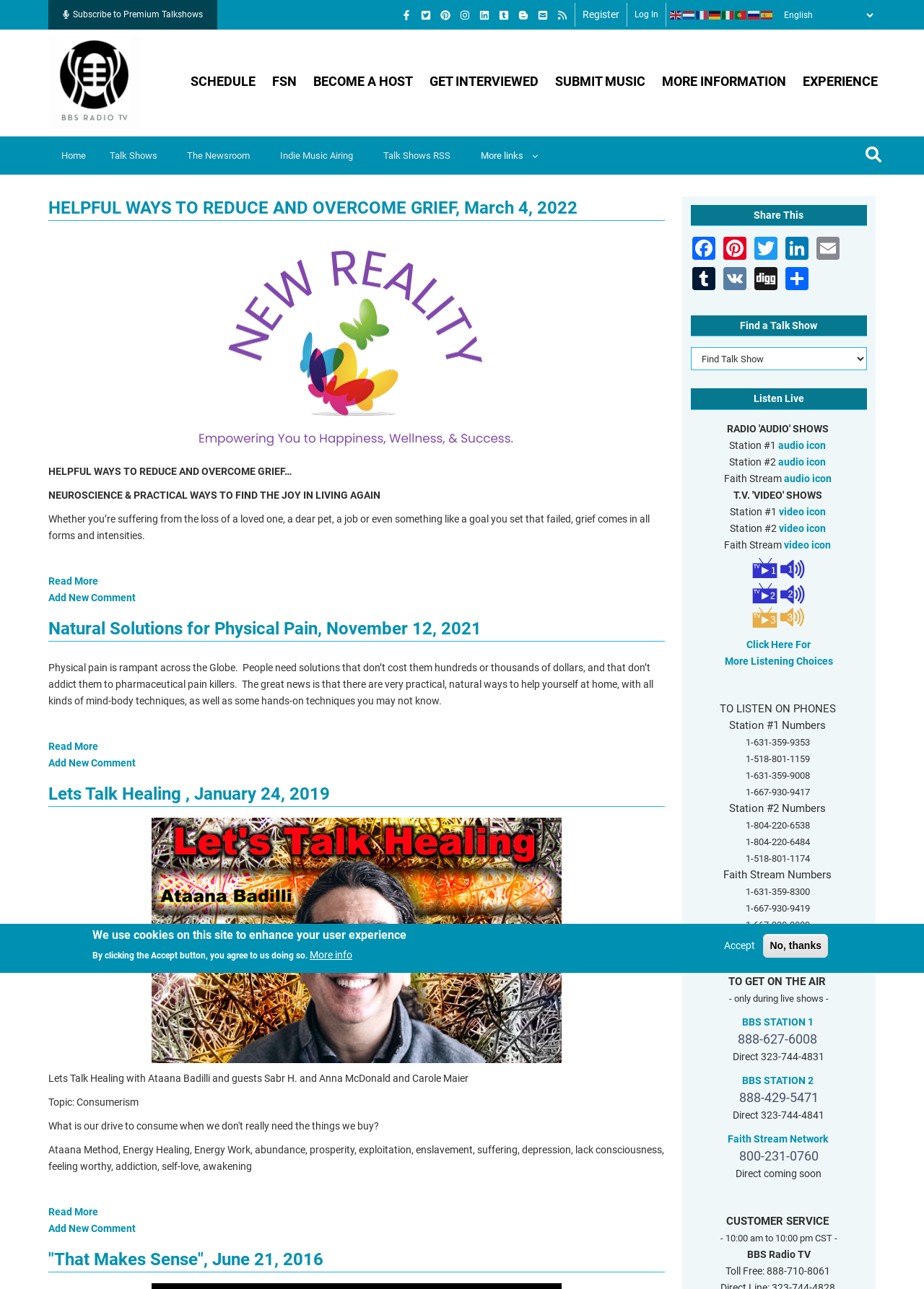What is the purpose of the 'Find a Talk Show' section?
We need a detailed and meticulous answer to the question.

The 'Find a Talk Show' section is likely a search function that allows users to find specific talk shows or topics of interest, making it easier for them to navigate the webpage and find relevant content.